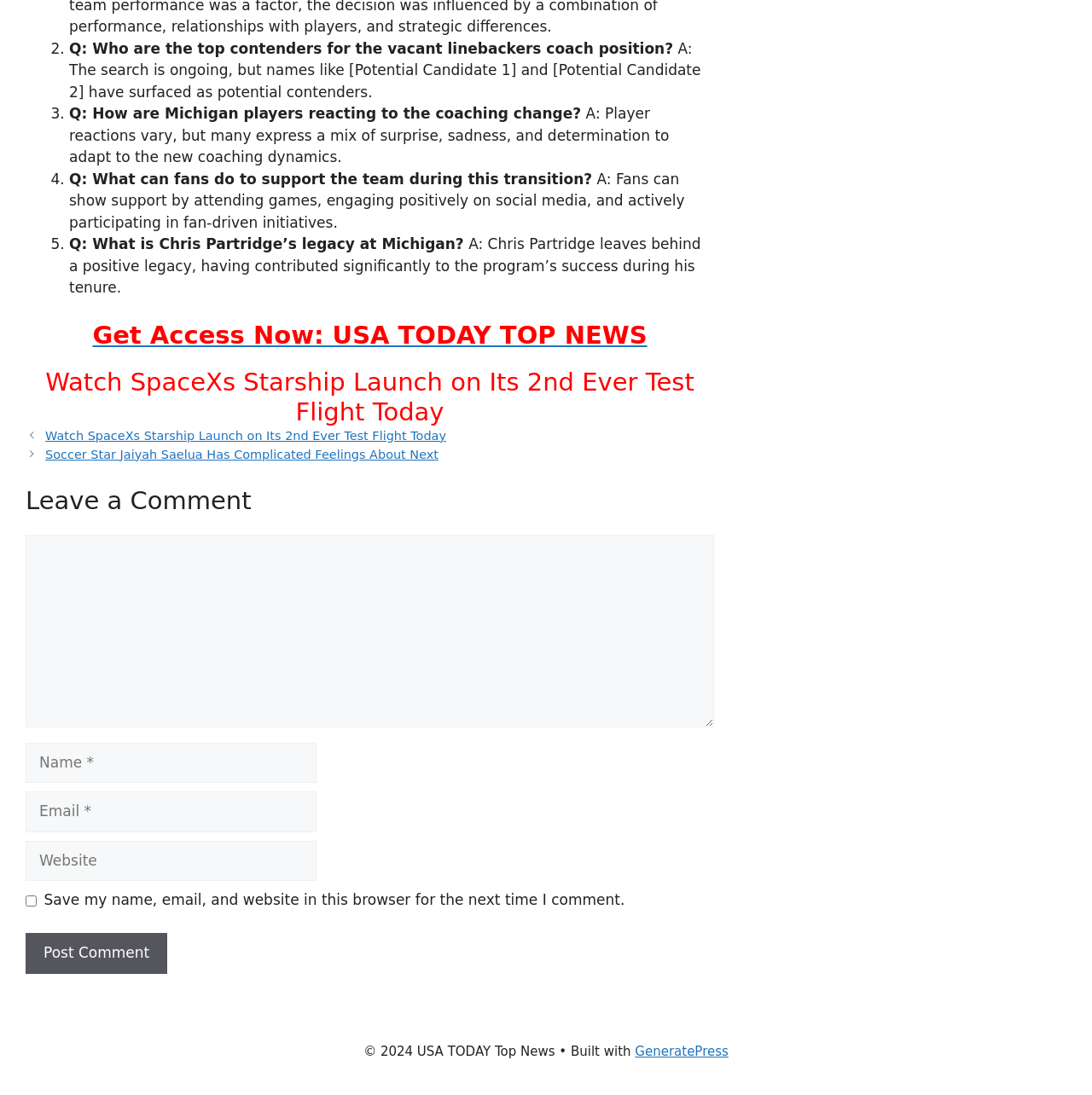Find the bounding box coordinates for the HTML element described as: "GeneratePress". The coordinates should consist of four float values between 0 and 1, i.e., [left, top, right, bottom].

[0.581, 0.953, 0.667, 0.967]